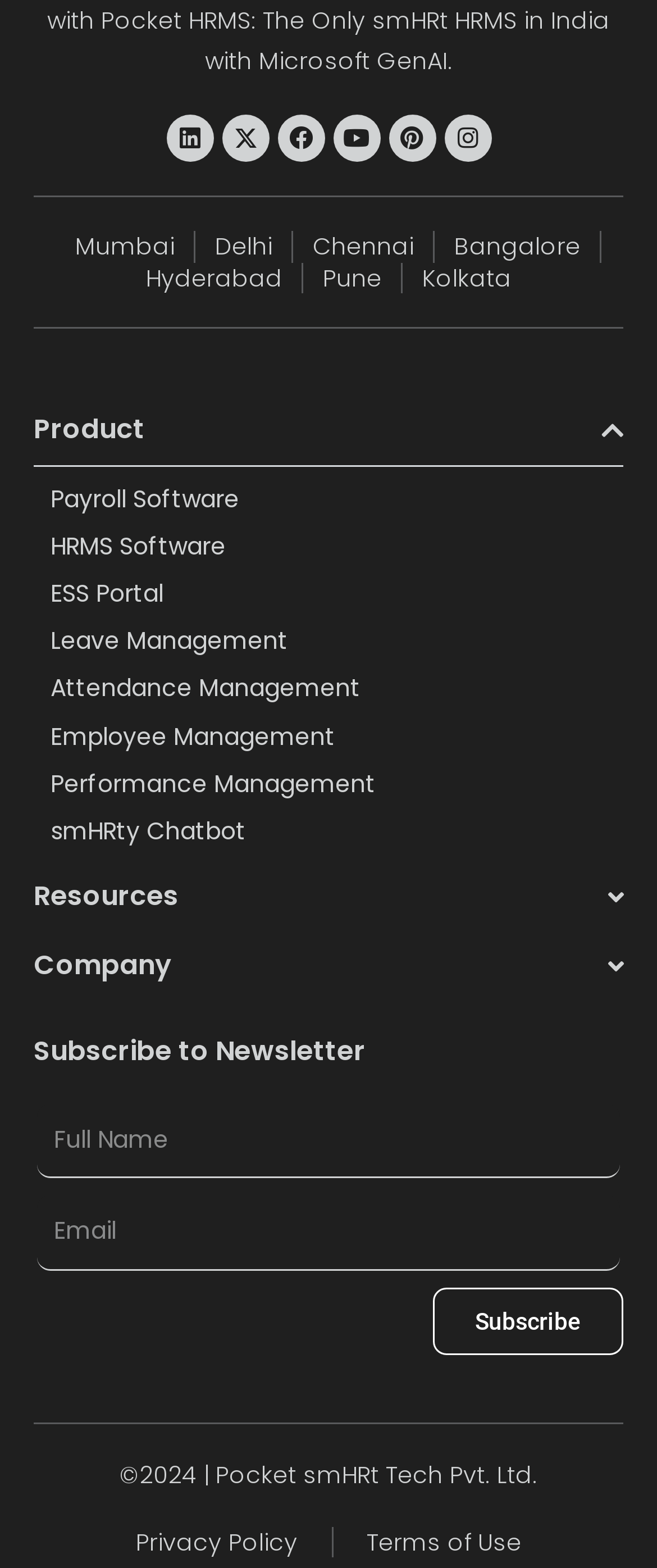From the webpage screenshot, predict the bounding box coordinates (top-left x, top-left y, bottom-right x, bottom-right y) for the UI element described here: parent_node: Email name="form_fields[email]" placeholder="Email"

[0.056, 0.762, 0.944, 0.811]